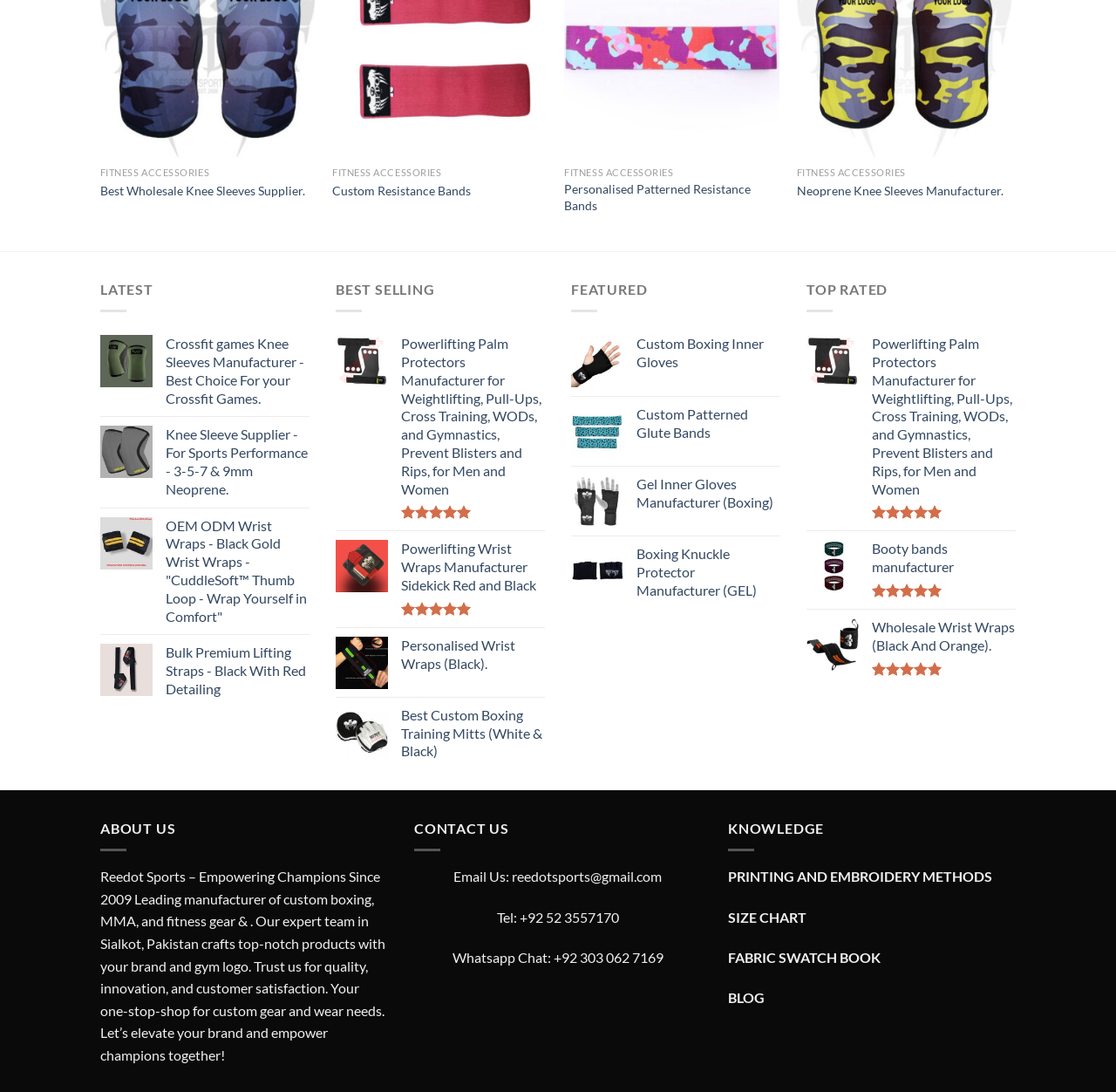What rating is displayed next to some product links on this webpage?
Please interpret the details in the image and answer the question thoroughly.

I noticed that some product links have a rating displayed next to them, which is '5.00 out of 5'. This rating is likely based on customer reviews or feedback, indicating a high level of satisfaction with the products.